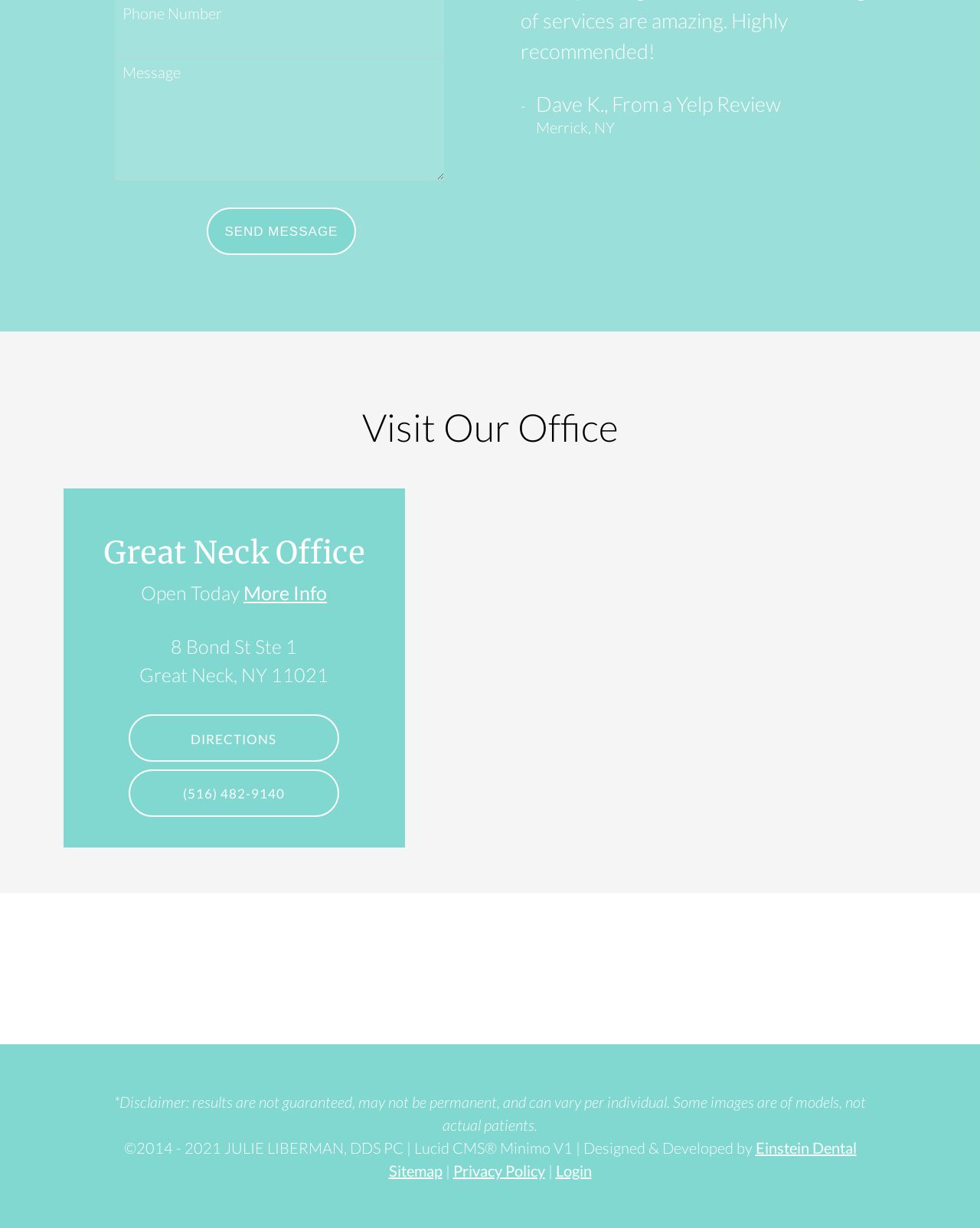Locate the bounding box coordinates of the area to click to fulfill this instruction: "Visit the Great Neck Office page". The bounding box should be presented as four float numbers between 0 and 1, in the order [left, top, right, bottom].

[0.105, 0.434, 0.372, 0.466]